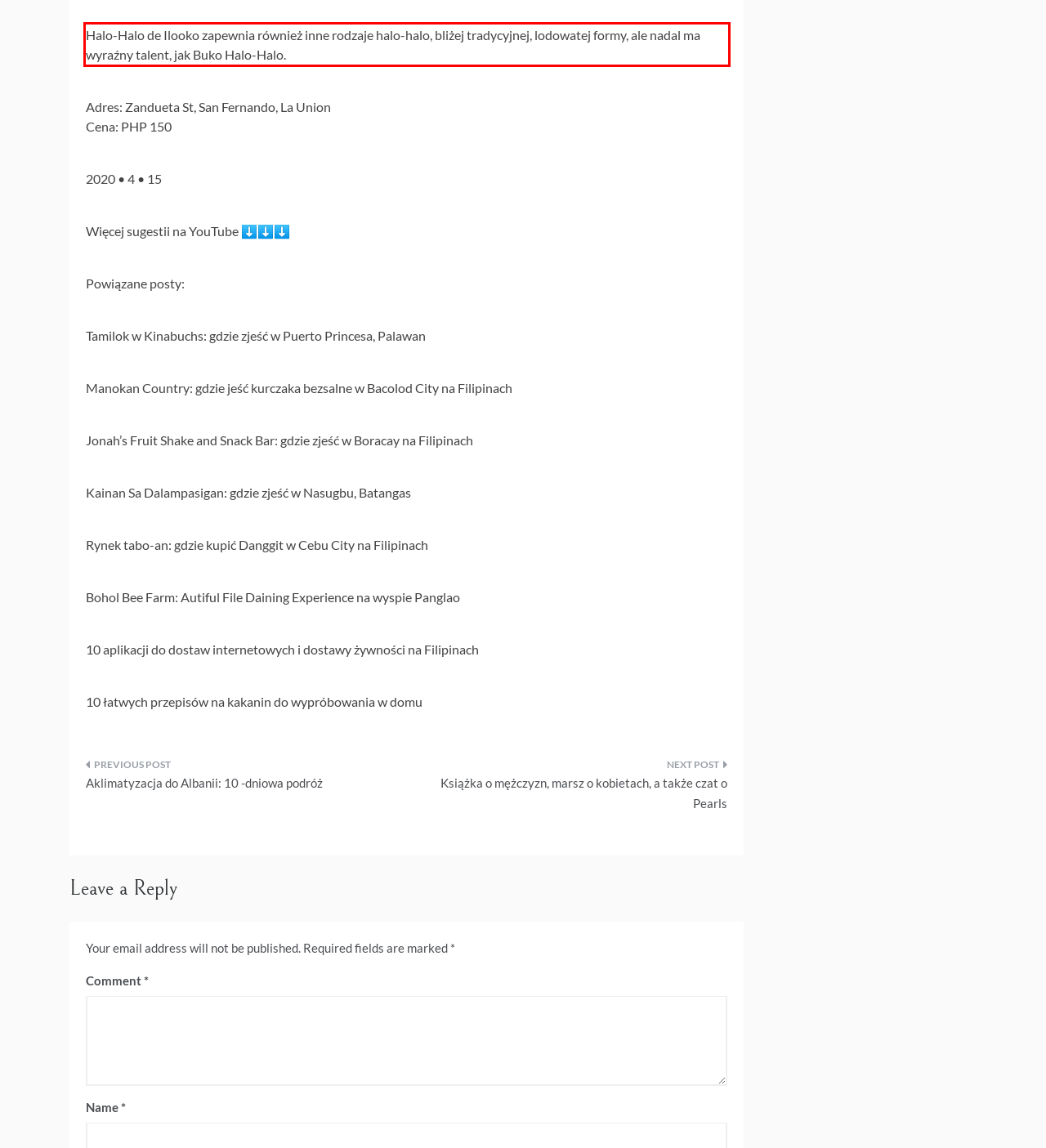You have a screenshot of a webpage with a UI element highlighted by a red bounding box. Use OCR to obtain the text within this highlighted area.

Halo-Halo de Ilooko zapewnia również inne rodzaje halo-halo, bliżej tradycyjnej, lodowatej formy, ale nadal ma wyraźny talent, jak Buko Halo-Halo.